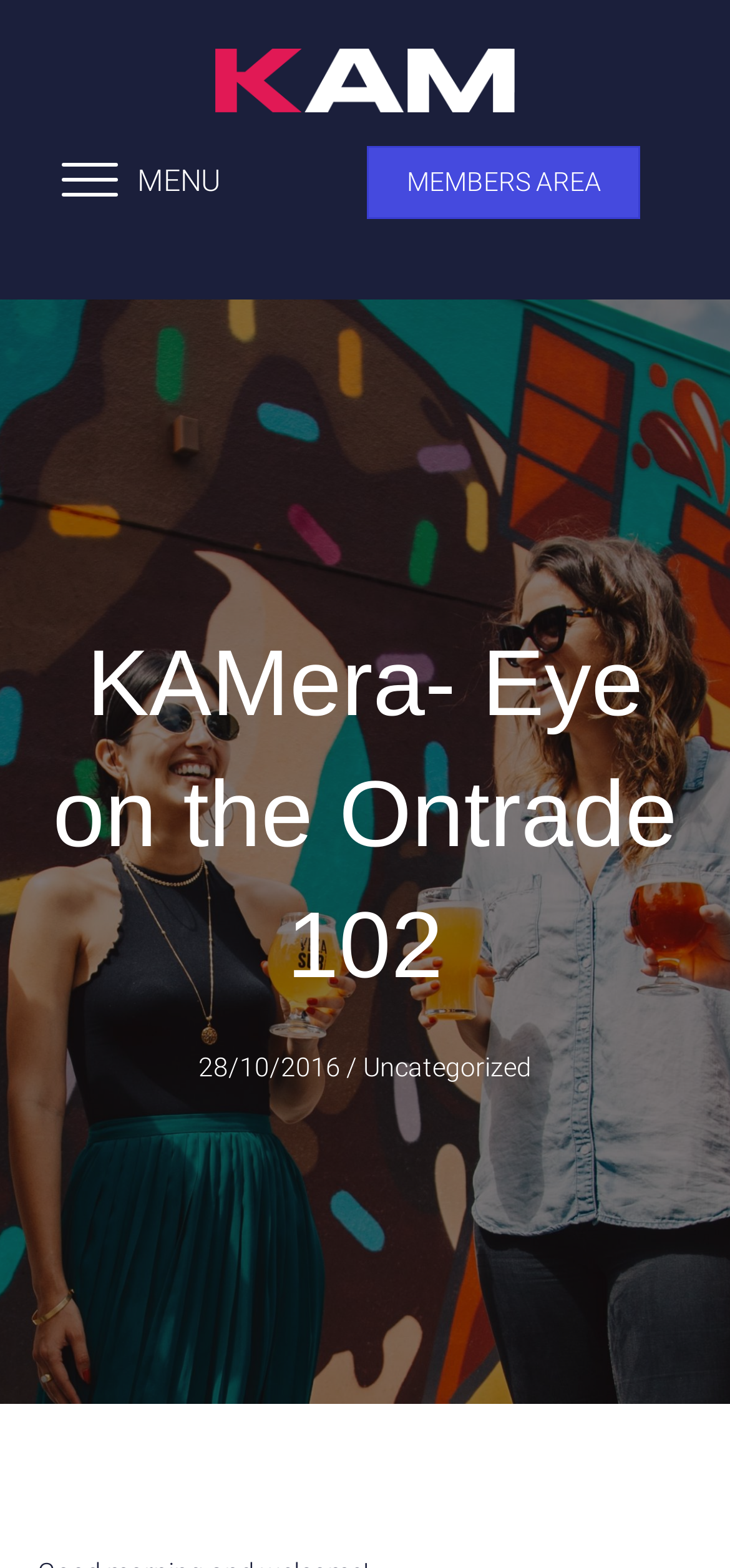What is the text on the button at the top left?
Please provide a single word or phrase answer based on the image.

MENU